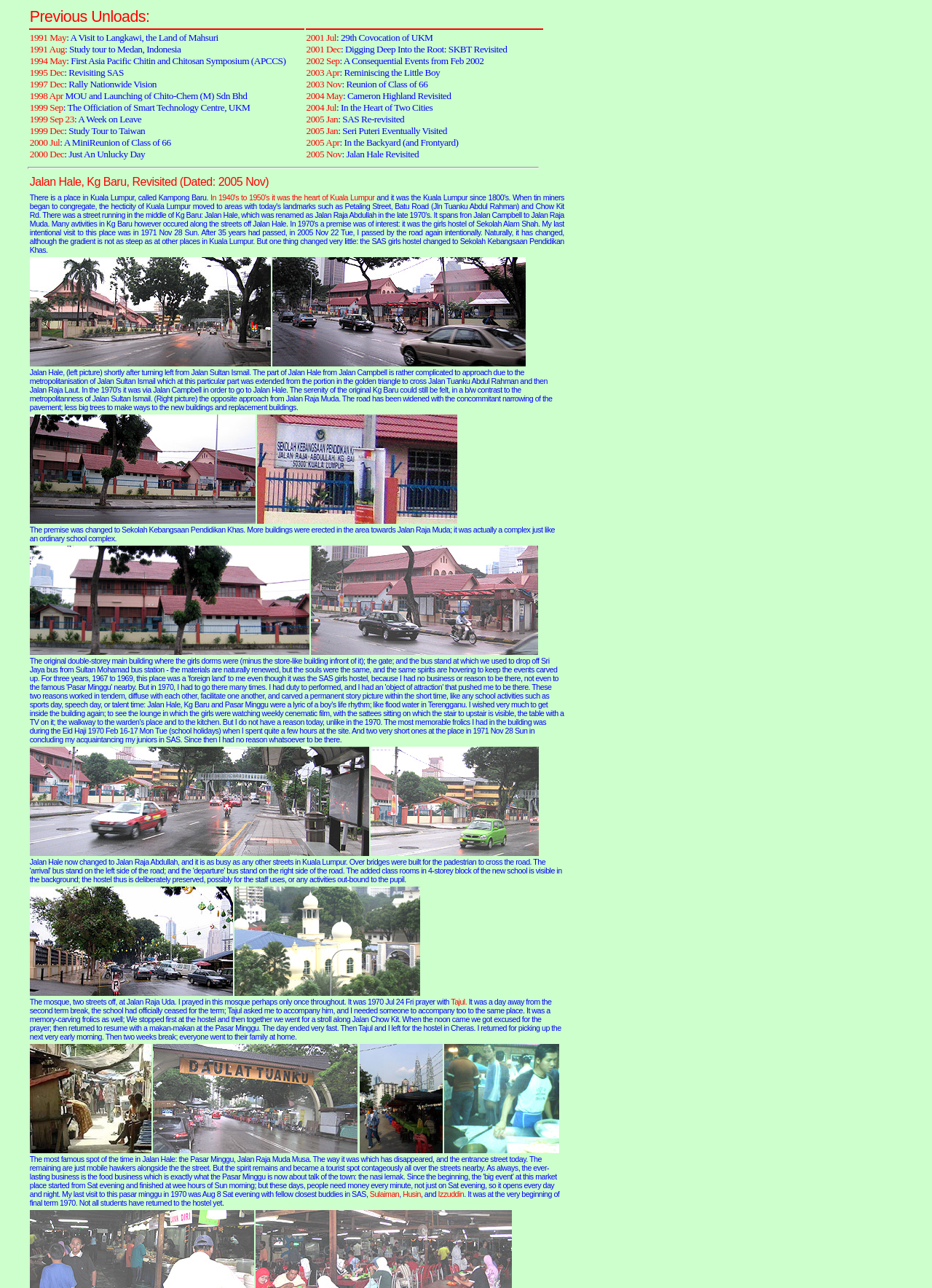Kindly provide the bounding box coordinates of the section you need to click on to fulfill the given instruction: "Click on '1991 May'".

[0.032, 0.025, 0.071, 0.033]